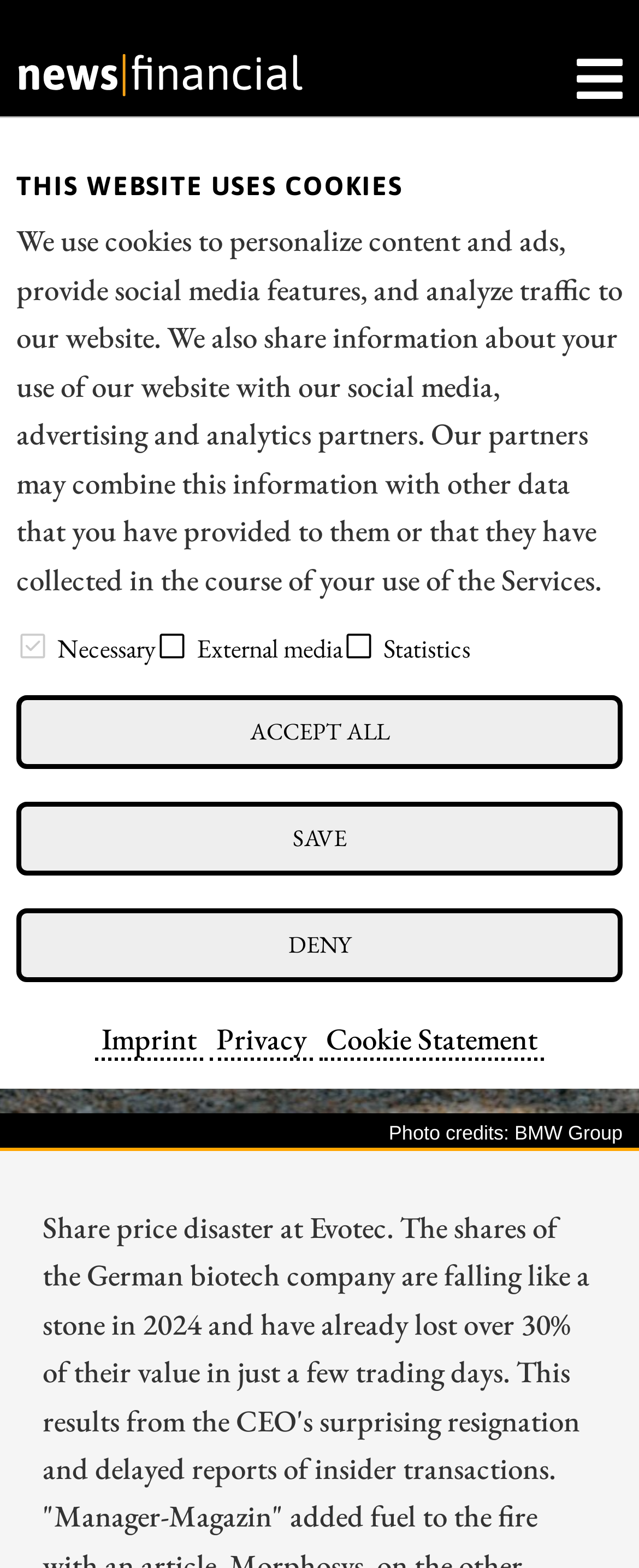Describe every aspect of the webpage comprehensively.

The webpage appears to be a financial news article page. At the top, there is a heading that reads "THIS WEBSITE USES COOKIES" followed by a paragraph explaining the website's cookie policy. Below this, there are three checkboxes for managing cookie preferences, along with three buttons to accept, save, or deny the cookie settings.

On the top-left corner, there is a logo of "news|financial" with a link to the website's homepage. Next to the logo, there is a date and time stamp "January 18th, 2024 | 08:30 CET".

The main content of the page is a news article with a heading that reads "MORPHOSYS ON THE VERGE OF A SHORT SQUEEZE? EVOTEC SHARE DROPS LIKE A STONE! ALMONTY INDUSTRIES IS EXCITING!". The article is categorized under four topics: "MINING", "TUNGSTEN", "BIOTECHNOLOGY", and "PHARMA", which are listed horizontally below the heading.

At the bottom of the page, there is a photo credits note that reads "Photo credits: BMW Group". There are also several social media links represented by icons, aligned horizontally.

On the bottom-left corner, there are three links to "Imprint", "Privacy", and "Cookie Statement" pages.